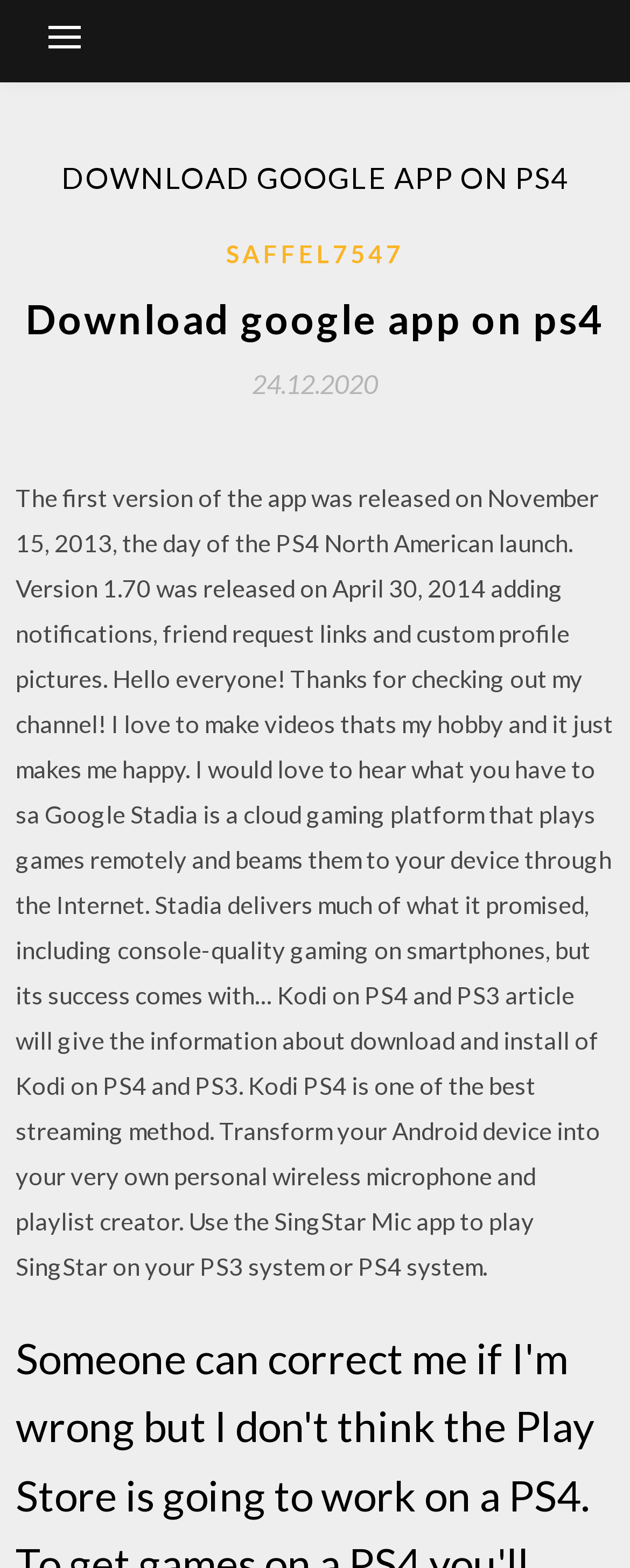Provide your answer to the question using just one word or phrase: What is the name of the app mentioned in the header?

ESPN